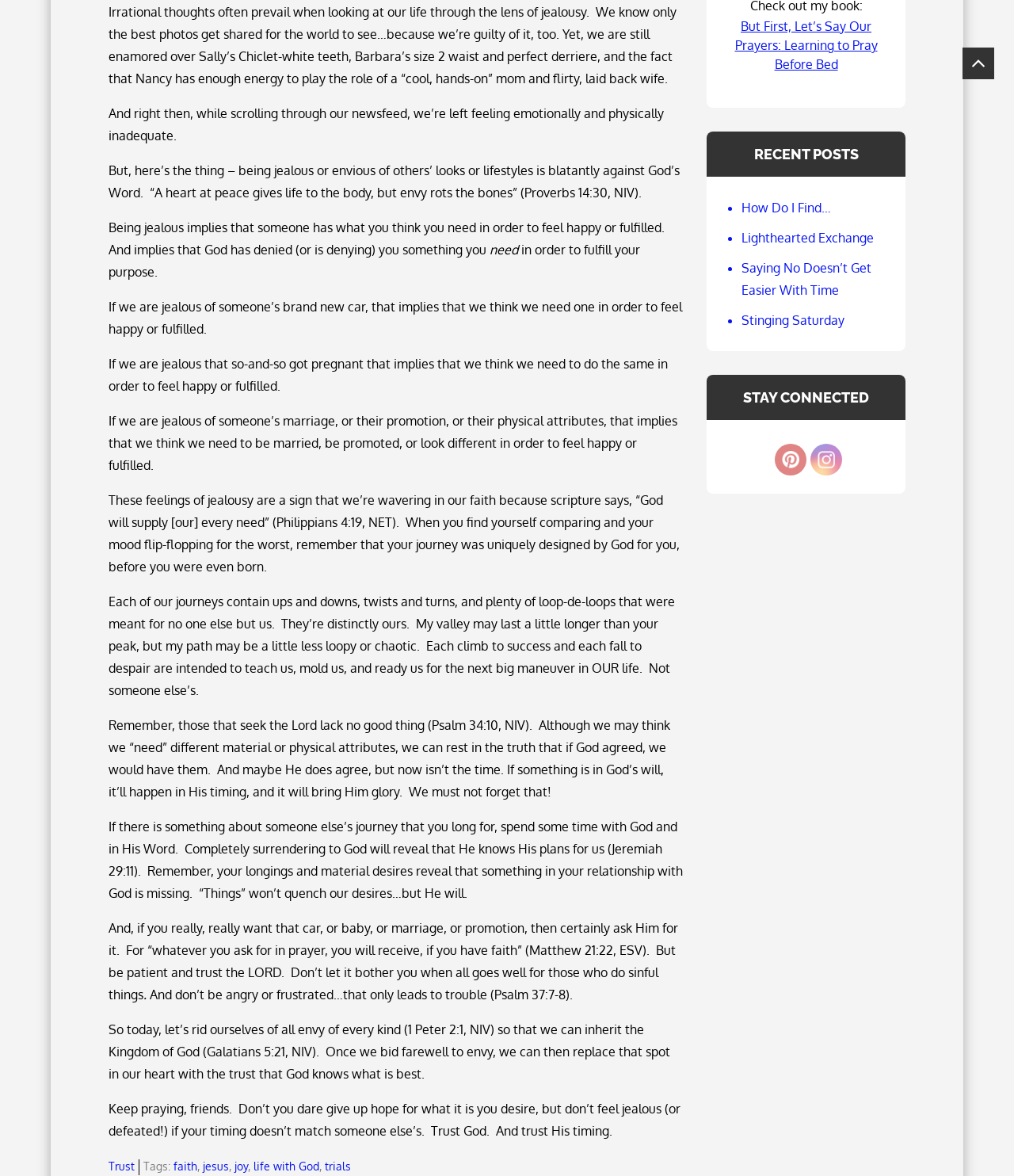What is the main topic of this webpage?
Look at the image and respond to the question as thoroughly as possible.

Based on the text content of the webpage, it appears to be discussing the topic of faith and how jealousy can be a sign of wavering faith. The text quotes several Bible verses and encourages readers to trust in God's plan.